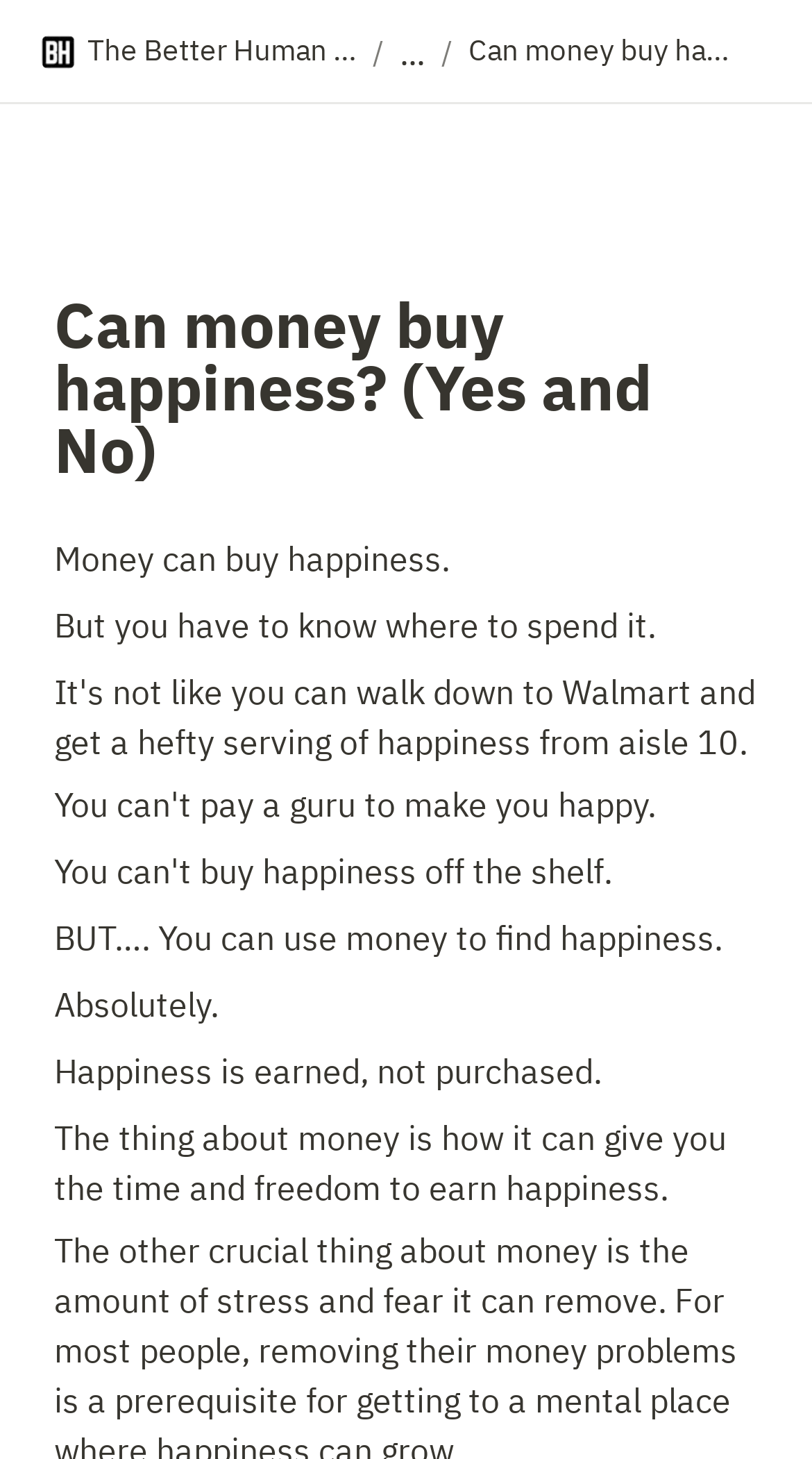What is the purpose of the 'More Articles' link?
Please use the image to provide a one-word or short phrase answer.

To access more articles